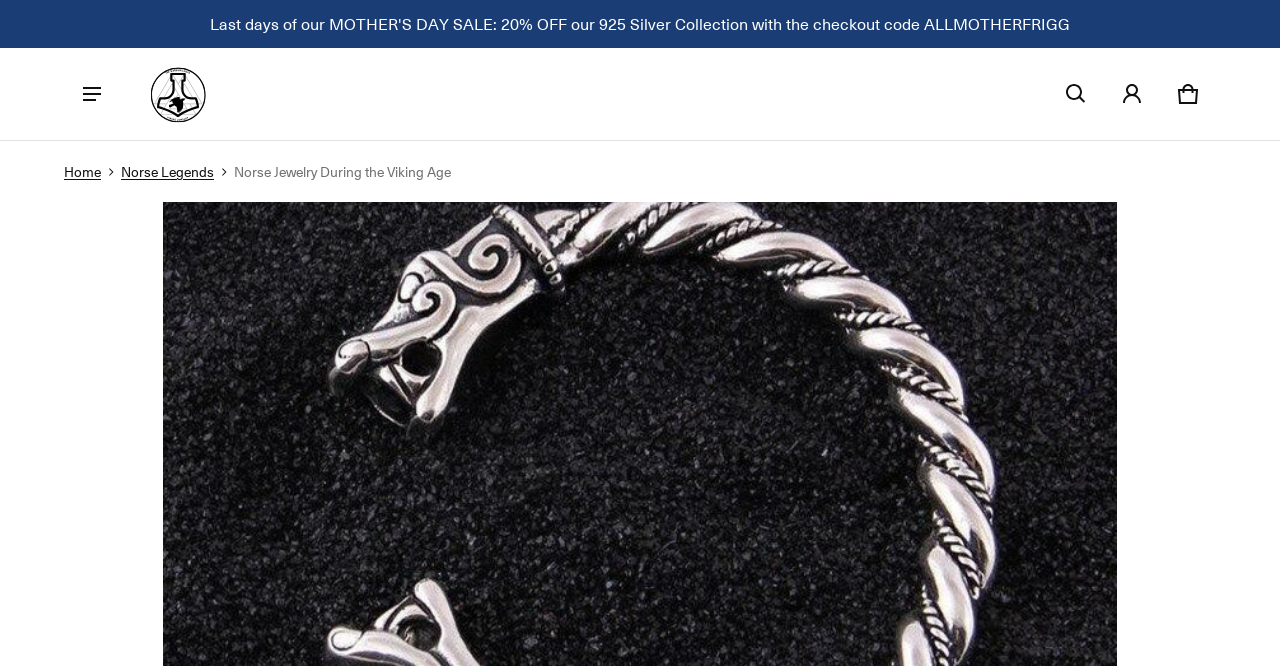Give a short answer to this question using one word or a phrase:
How many slides are in the announcement carousel?

1